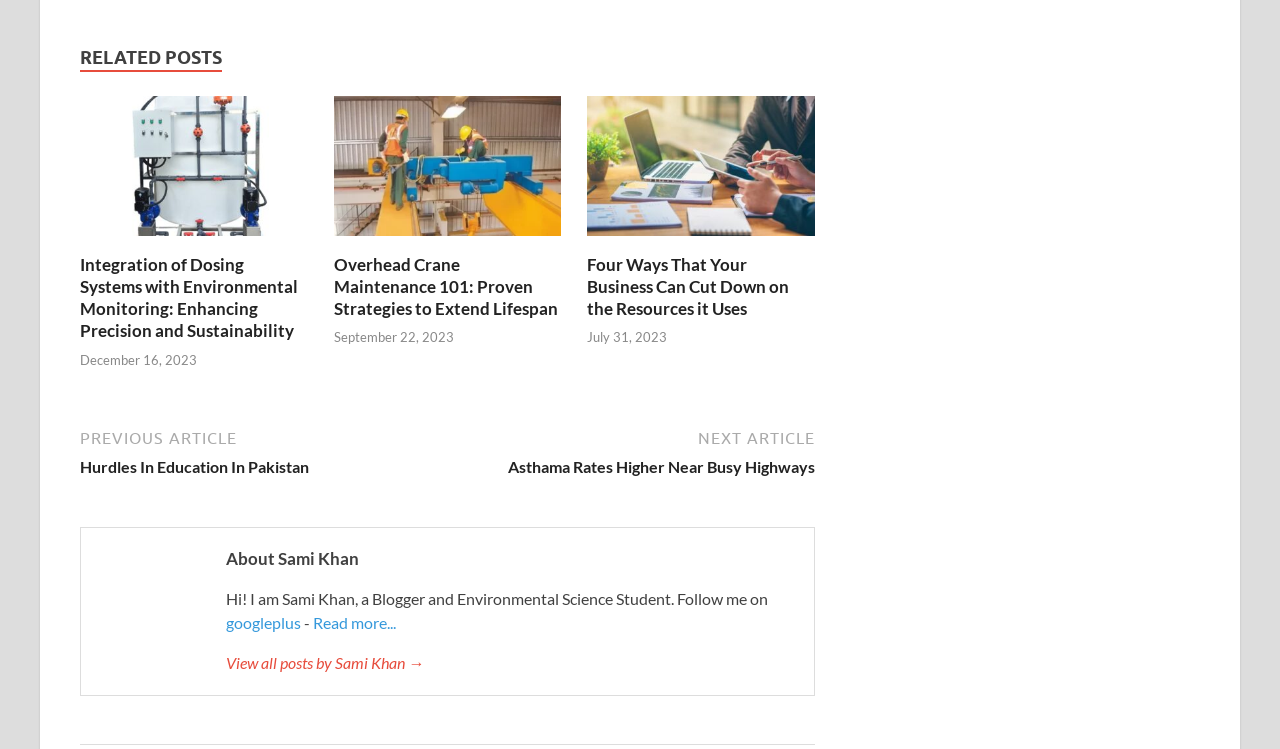Could you specify the bounding box coordinates for the clickable section to complete the following instruction: "View related post about Integration of Dosing Systems with Environmental Monitoring"?

[0.062, 0.309, 0.241, 0.335]